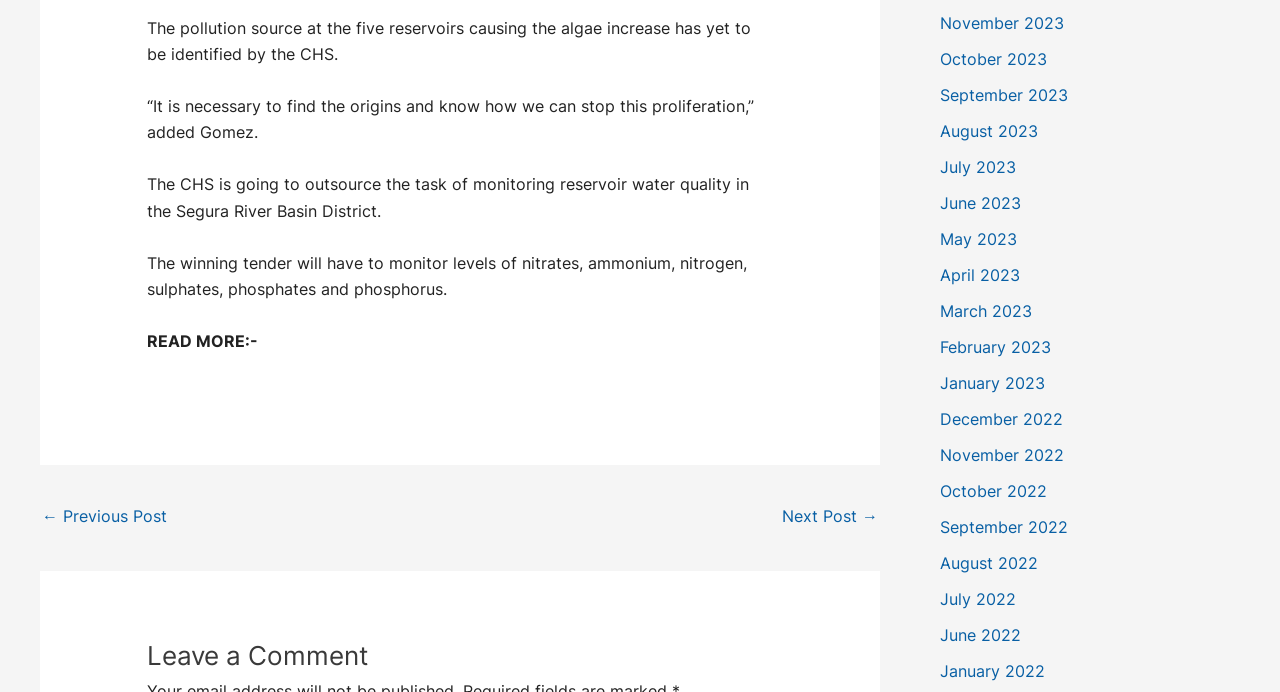Please determine the bounding box coordinates of the section I need to click to accomplish this instruction: "Read previous post".

[0.033, 0.722, 0.13, 0.776]